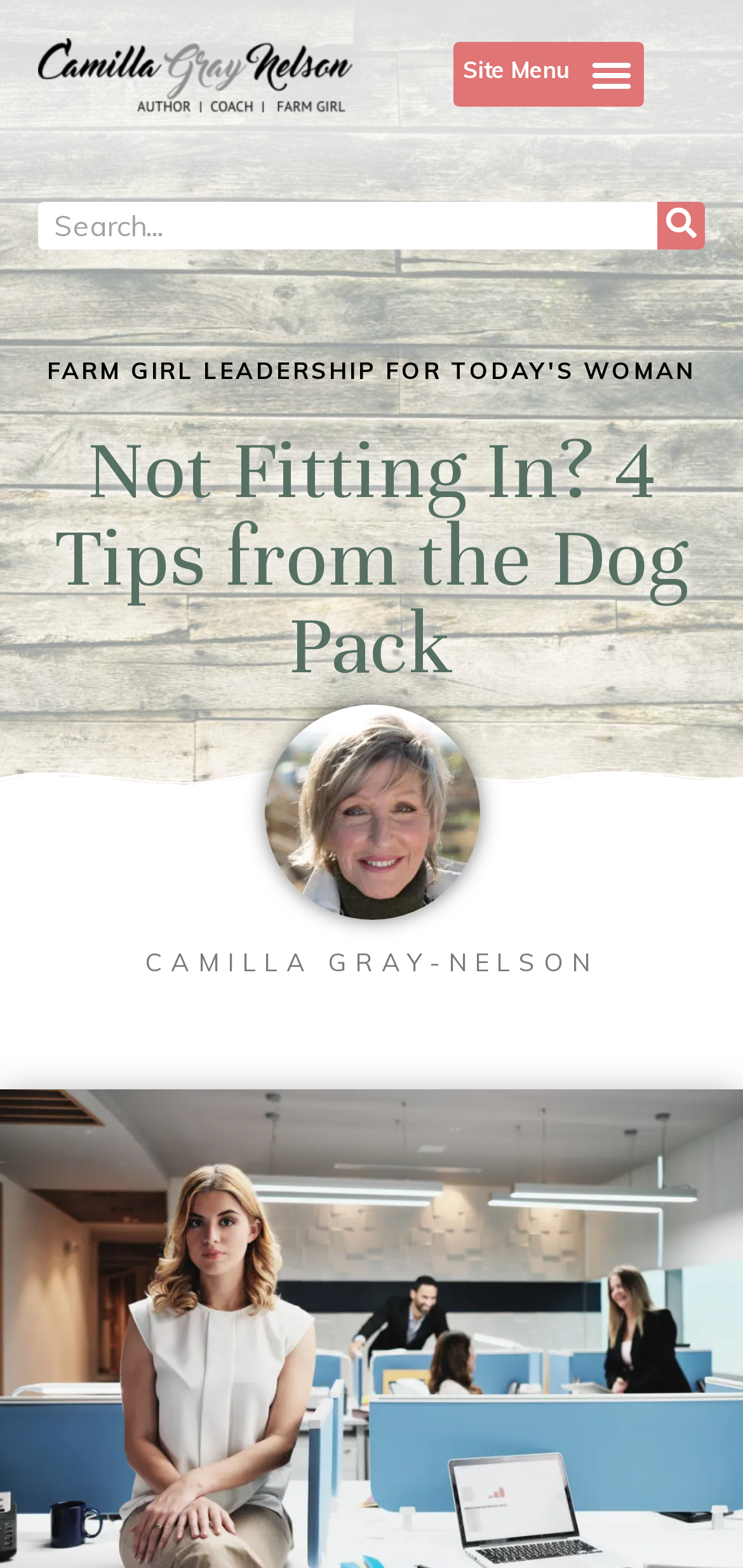From the image, can you give a detailed response to the question below:
Who is the author of the article?

The author of the article can be determined by looking at the heading 'CAMILLA GRAY-NELSON' which is located below the image of the person, indicating that Camilla Gray-Nelson is the author of the article.